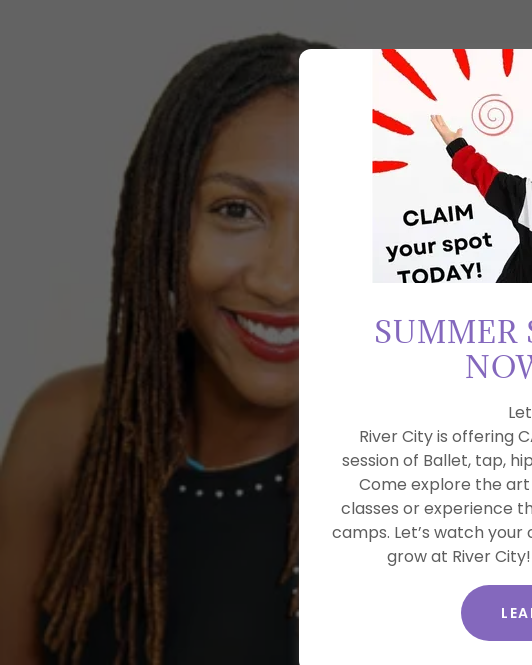What types of dance classes are offered?
Based on the screenshot, give a detailed explanation to answer the question.

According to the image, River City Dance & Performing Arts Theatre offers various types of dance classes, including ballet, tap, hip-hop, and more, which are mentioned to attract dancers of all ages to explore their programs.